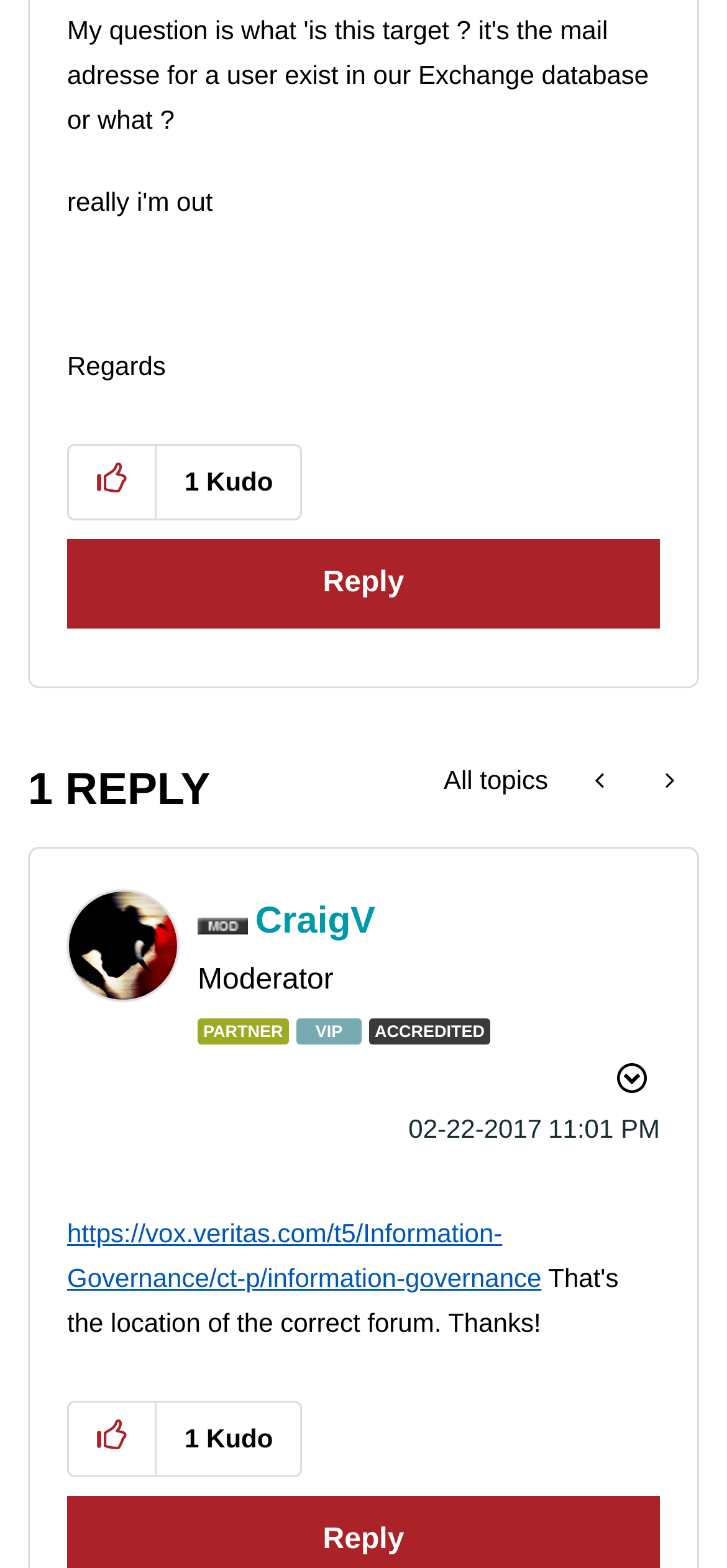Locate the bounding box coordinates of the clickable region to complete the following instruction: "Go to Information Governance page."

[0.092, 0.777, 0.745, 0.824]